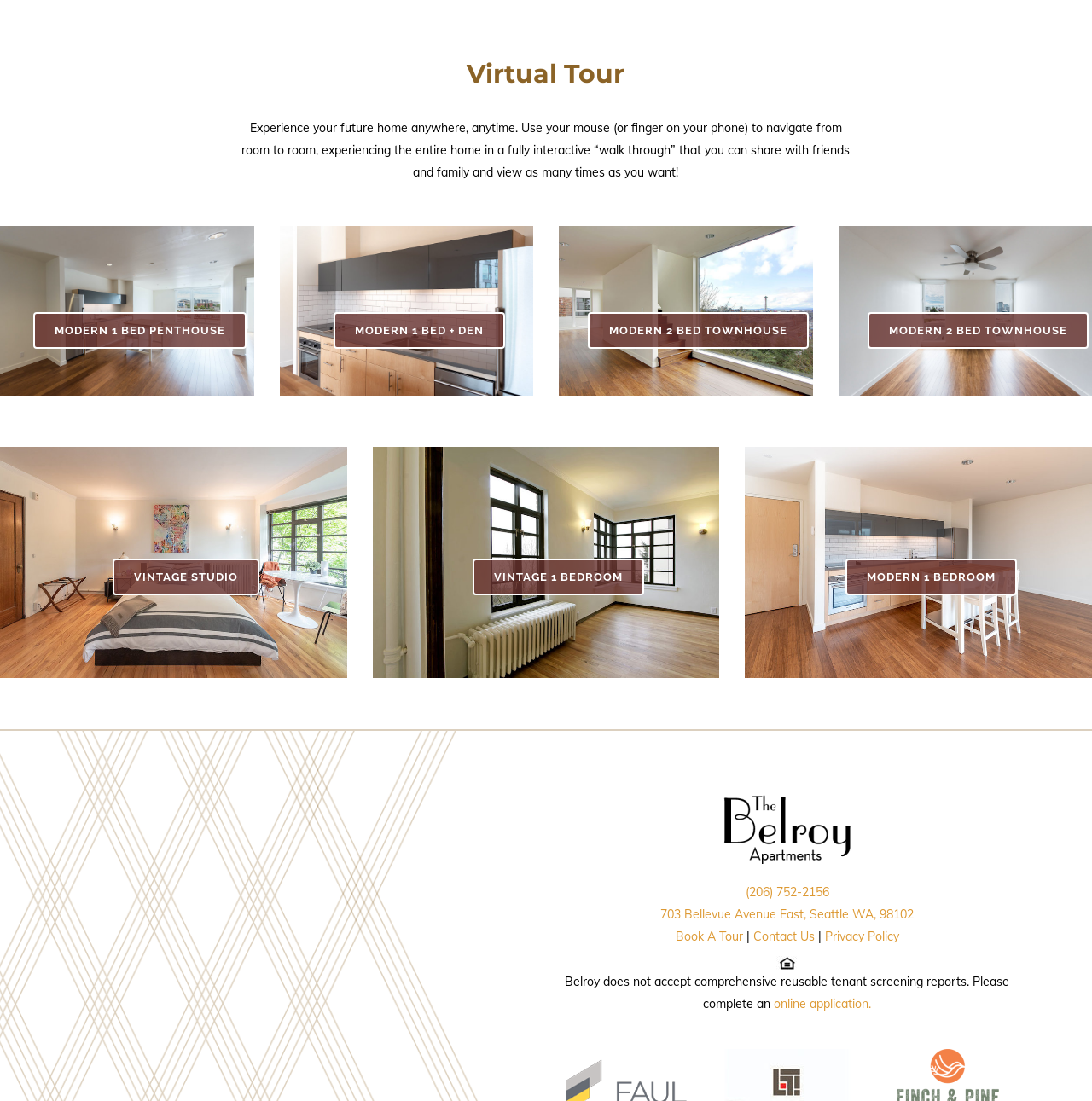Identify the bounding box coordinates of the element to click to follow this instruction: 'View the Vintage Studio'. Ensure the coordinates are four float values between 0 and 1, provided as [left, top, right, bottom].

[0.103, 0.507, 0.238, 0.541]